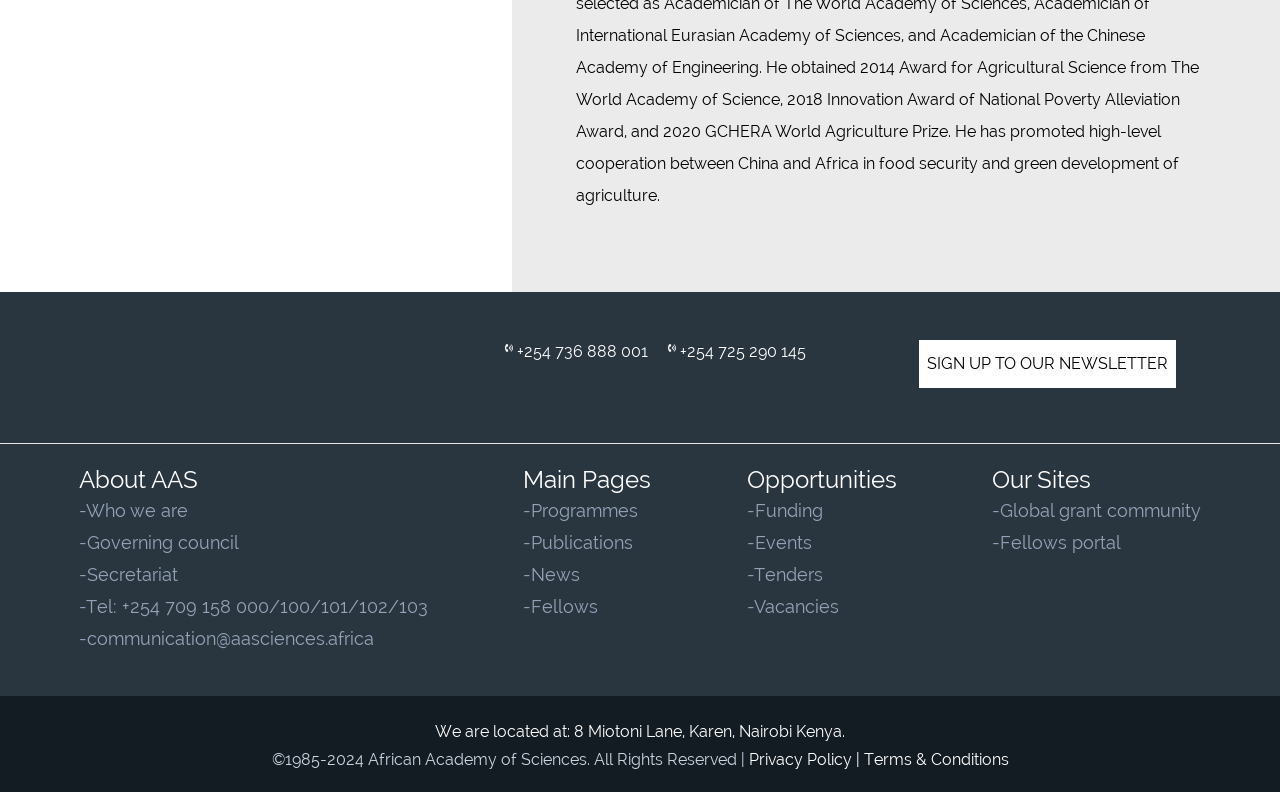Please determine the bounding box coordinates for the element that should be clicked to follow these instructions: "Call the phone number".

[0.385, 0.419, 0.512, 0.534]